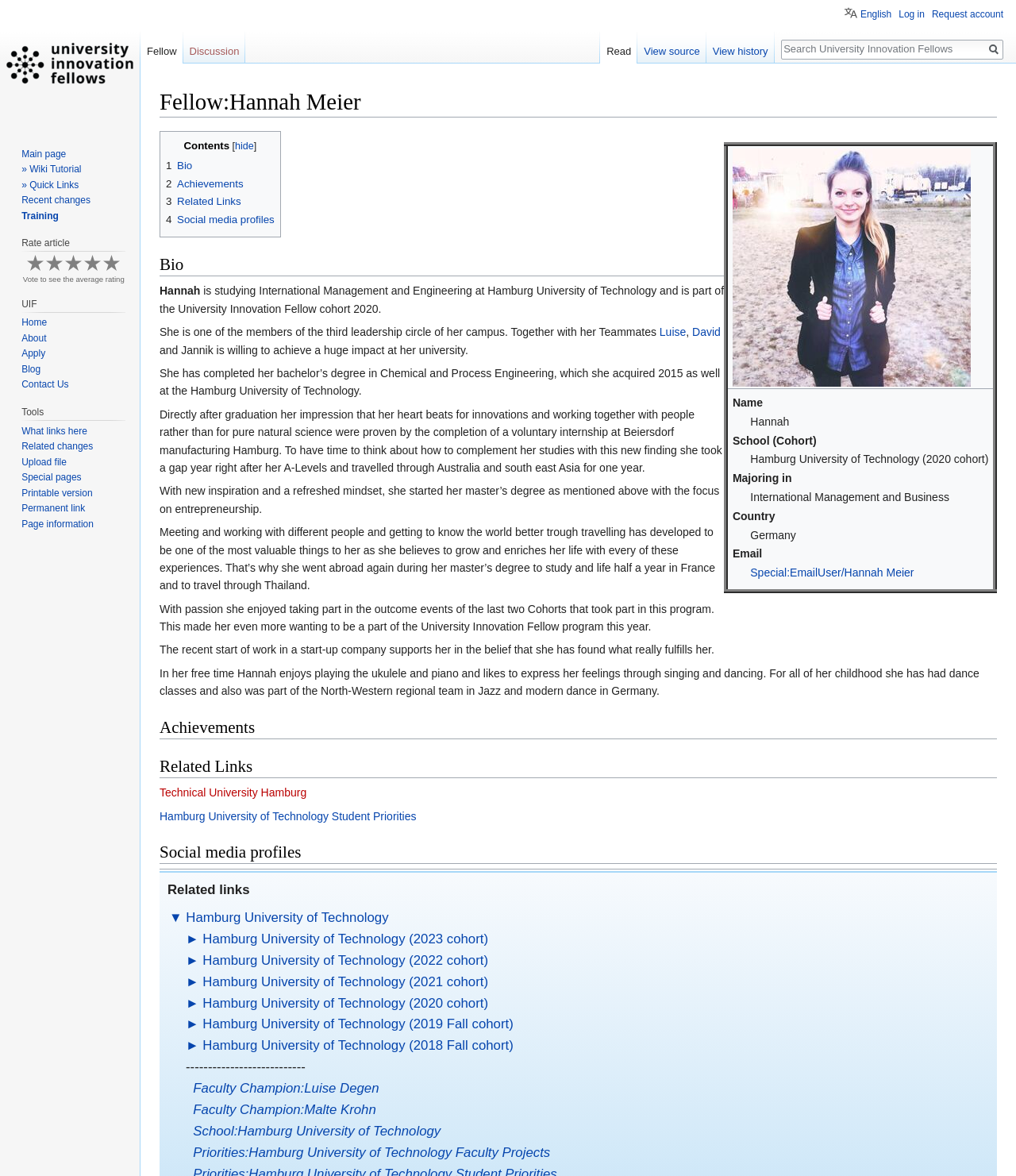Please identify the bounding box coordinates of the element's region that I should click in order to complete the following instruction: "View Hannah's profile picture". The bounding box coordinates consist of four float numbers between 0 and 1, i.e., [left, top, right, bottom].

[0.721, 0.126, 0.955, 0.329]